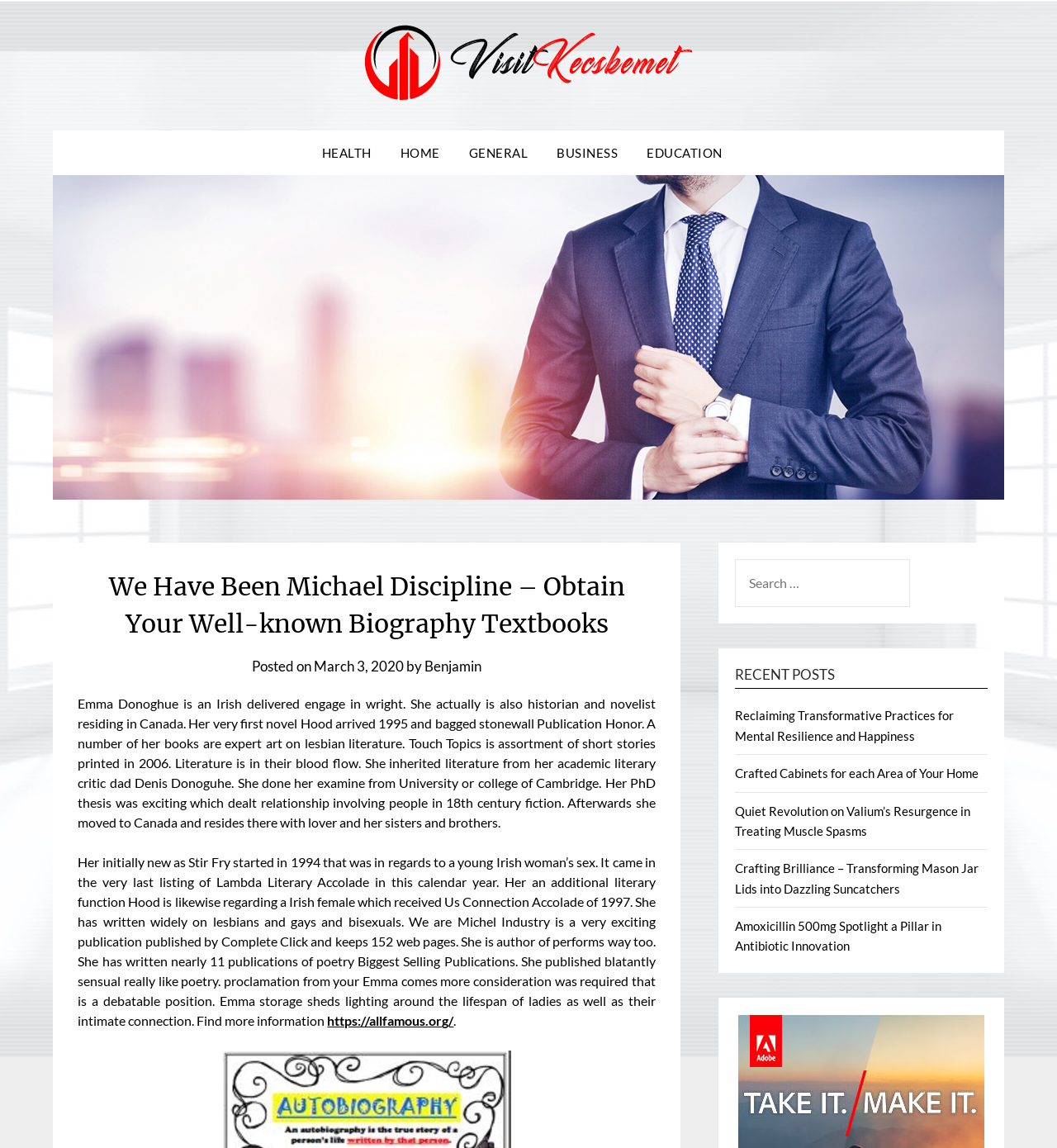Please locate the clickable area by providing the bounding box coordinates to follow this instruction: "Visit the 'Wonder Blog'".

[0.345, 0.022, 0.655, 0.087]